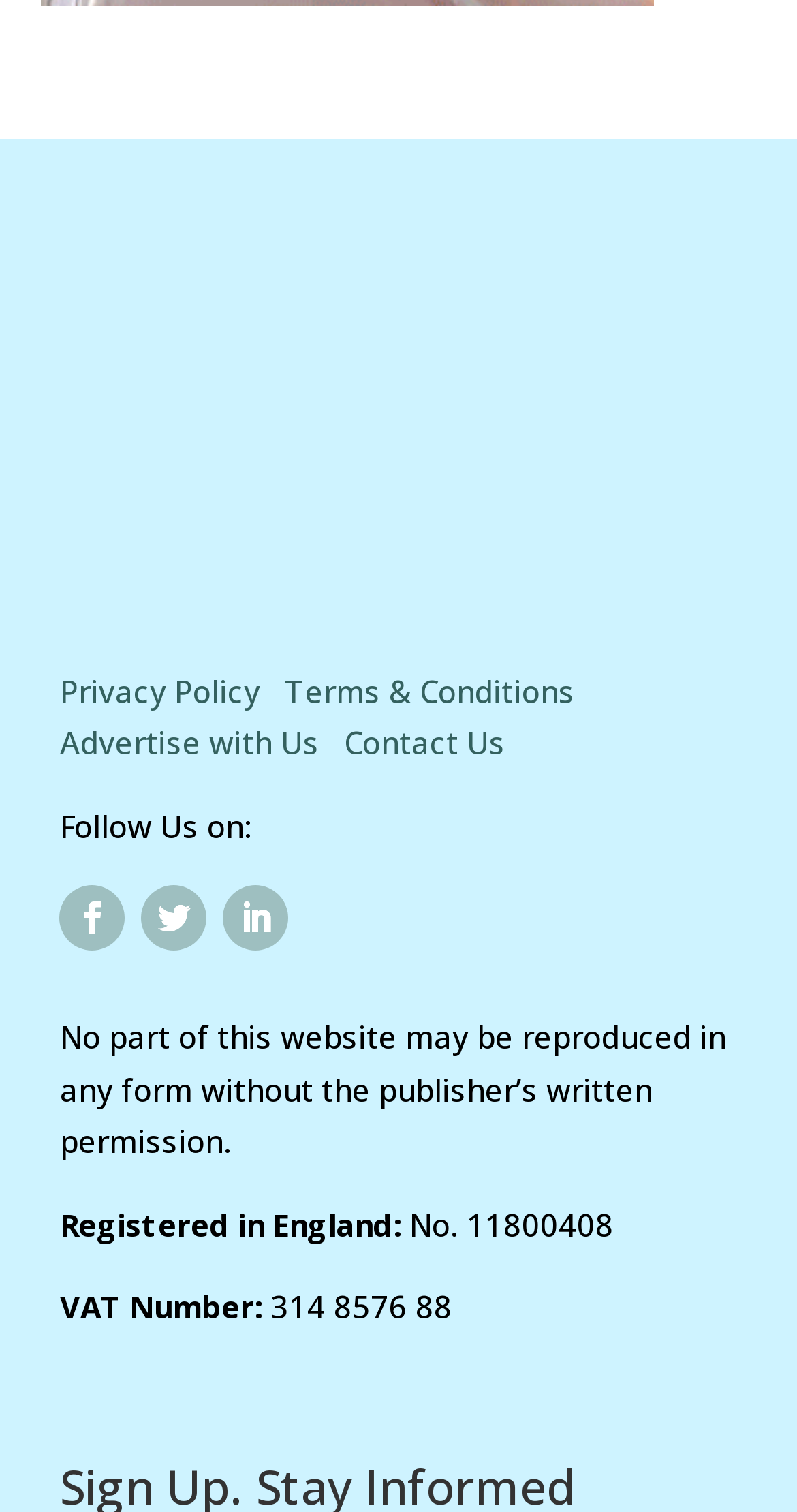What is the publisher's requirement for reproducing website content?
We need a detailed and meticulous answer to the question.

The requirement is mentioned in the static text at the bottom of the webpage, which states 'No part of this website may be reproduced in any form without the publisher’s written permission.'